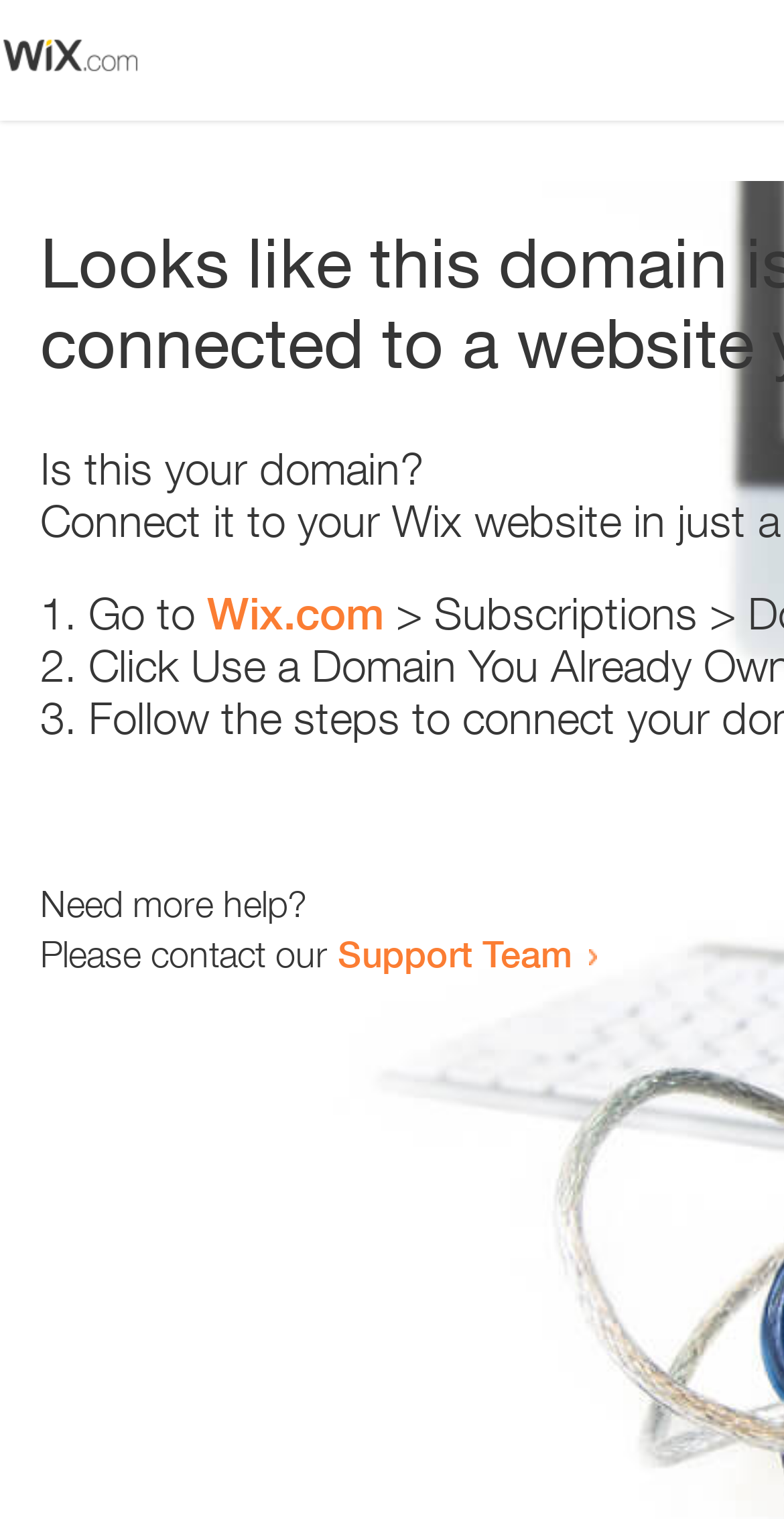What is the website suggested to visit?
Refer to the screenshot and deliver a thorough answer to the question presented.

The link 'Wix.com' is provided as an option, suggesting that the user should visit this website, possibly to resolve the domain issue.